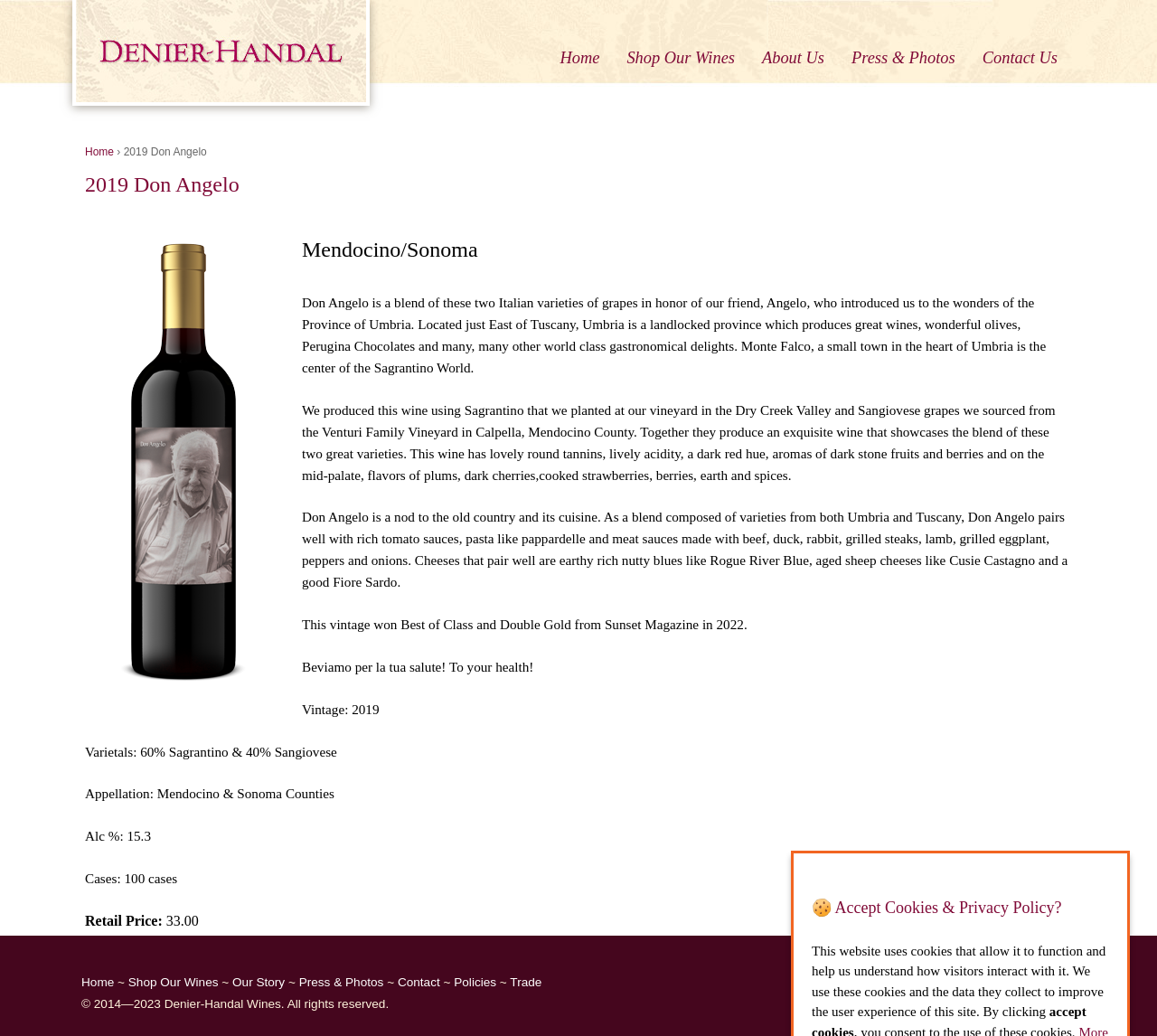Please identify the bounding box coordinates of the element that needs to be clicked to perform the following instruction: "Go to the Shop Our Wines page".

[0.542, 0.045, 0.635, 0.08]